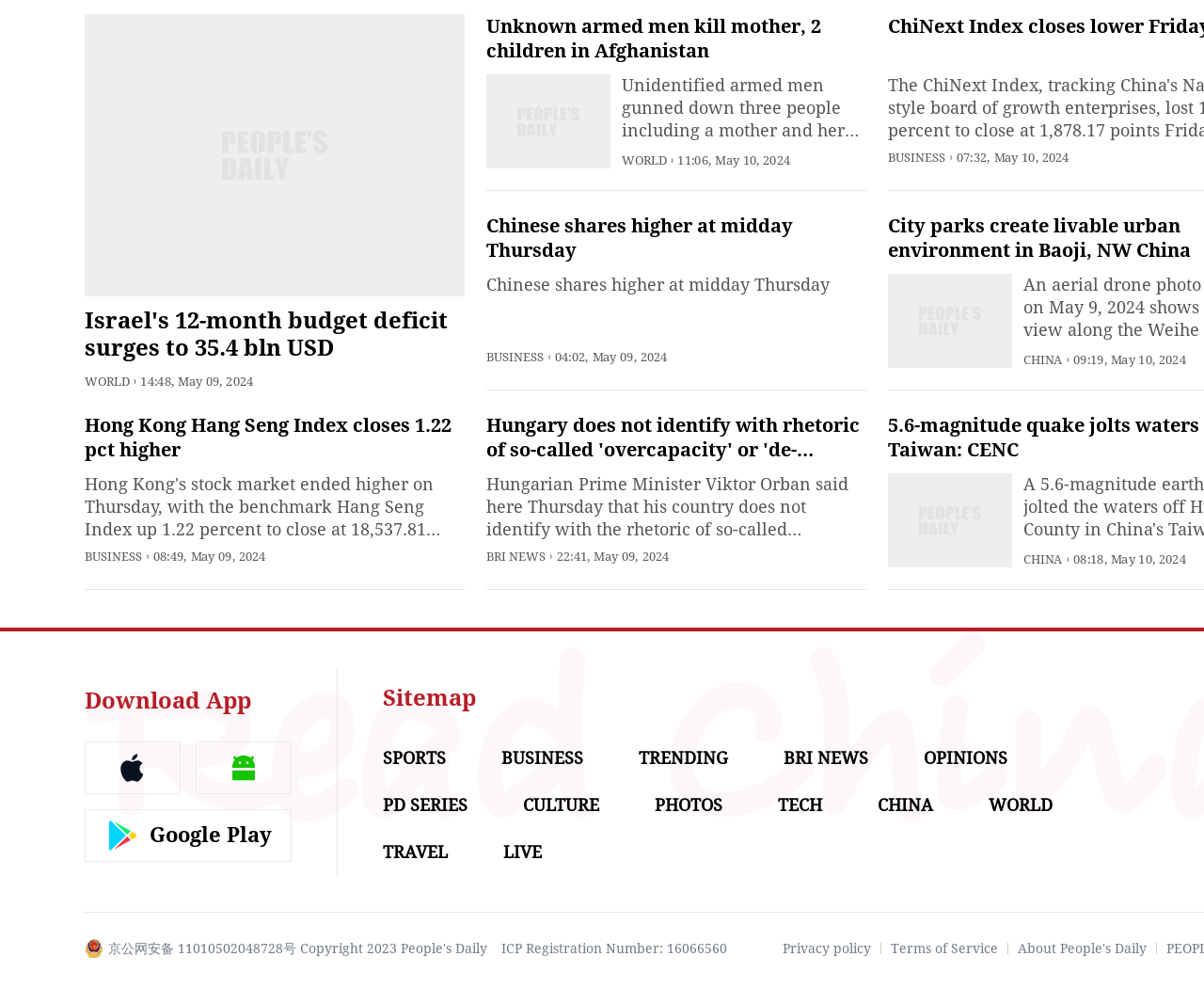Please find the bounding box coordinates in the format (top-left x, top-left y, bottom-right x, bottom-right y) for the given element description. Ensure the coordinates are floating point numbers between 0 and 1. Description: About People's Daily

[0.845, 0.953, 0.952, 0.968]